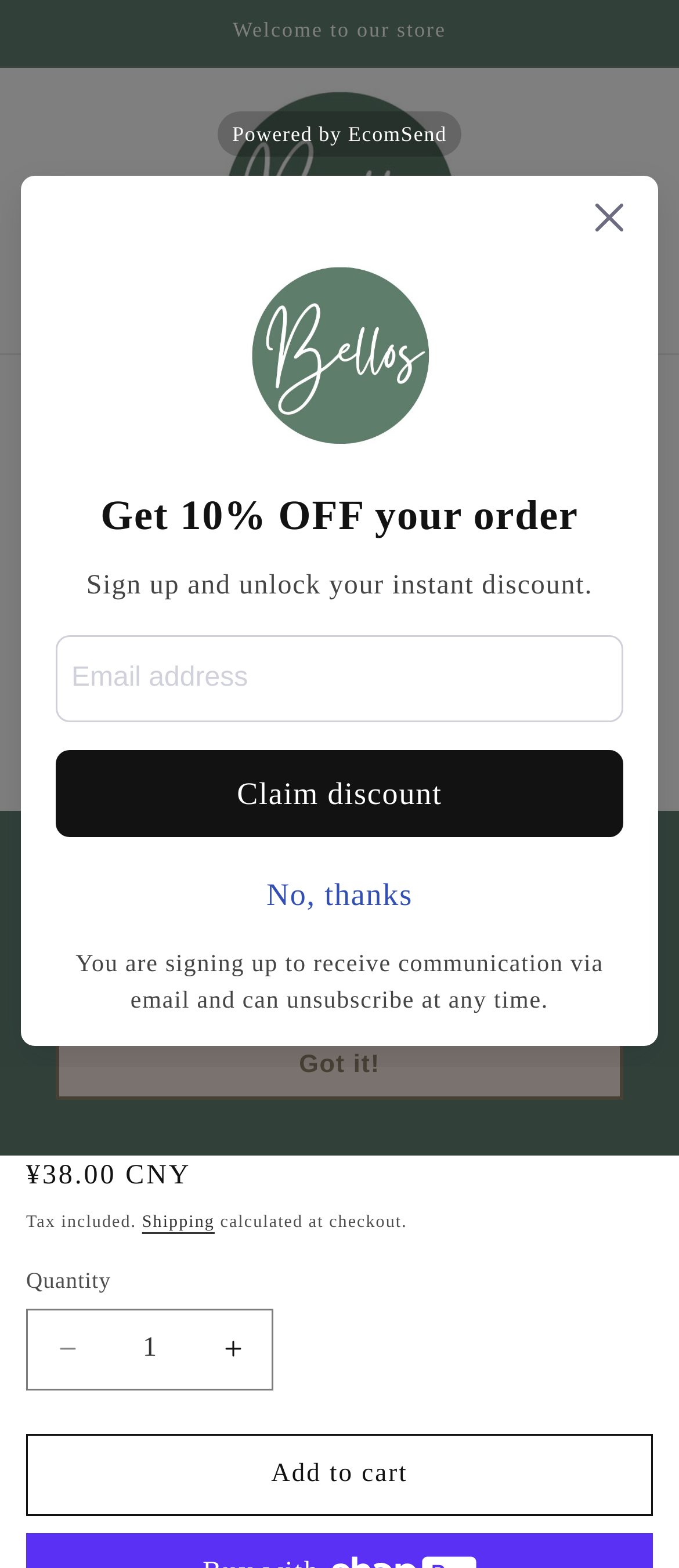What is the purpose of the link 'Shipping'?
Provide a thorough and detailed answer to the question.

The purpose of the link 'Shipping' can be inferred from its location and context on the webpage. It is located near the product information and price, and its text is 'Shipping'. Therefore, it is likely that clicking this link will take the user to a page with information about shipping options and costs.